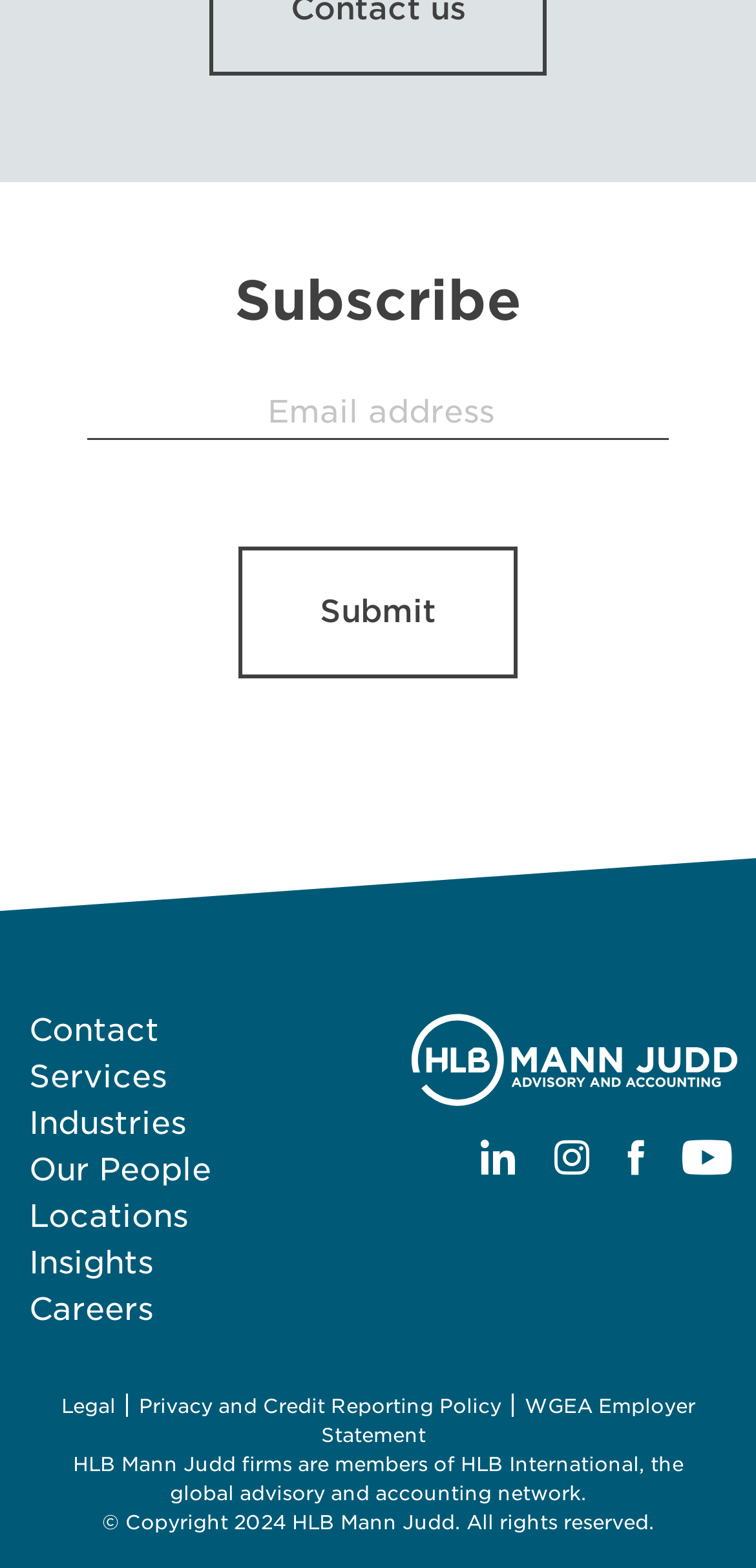Please identify the bounding box coordinates of the element's region that should be clicked to execute the following instruction: "View HLB Mann Judd's Linkedin". The bounding box coordinates must be four float numbers between 0 and 1, i.e., [left, top, right, bottom].

[0.636, 0.723, 0.682, 0.757]